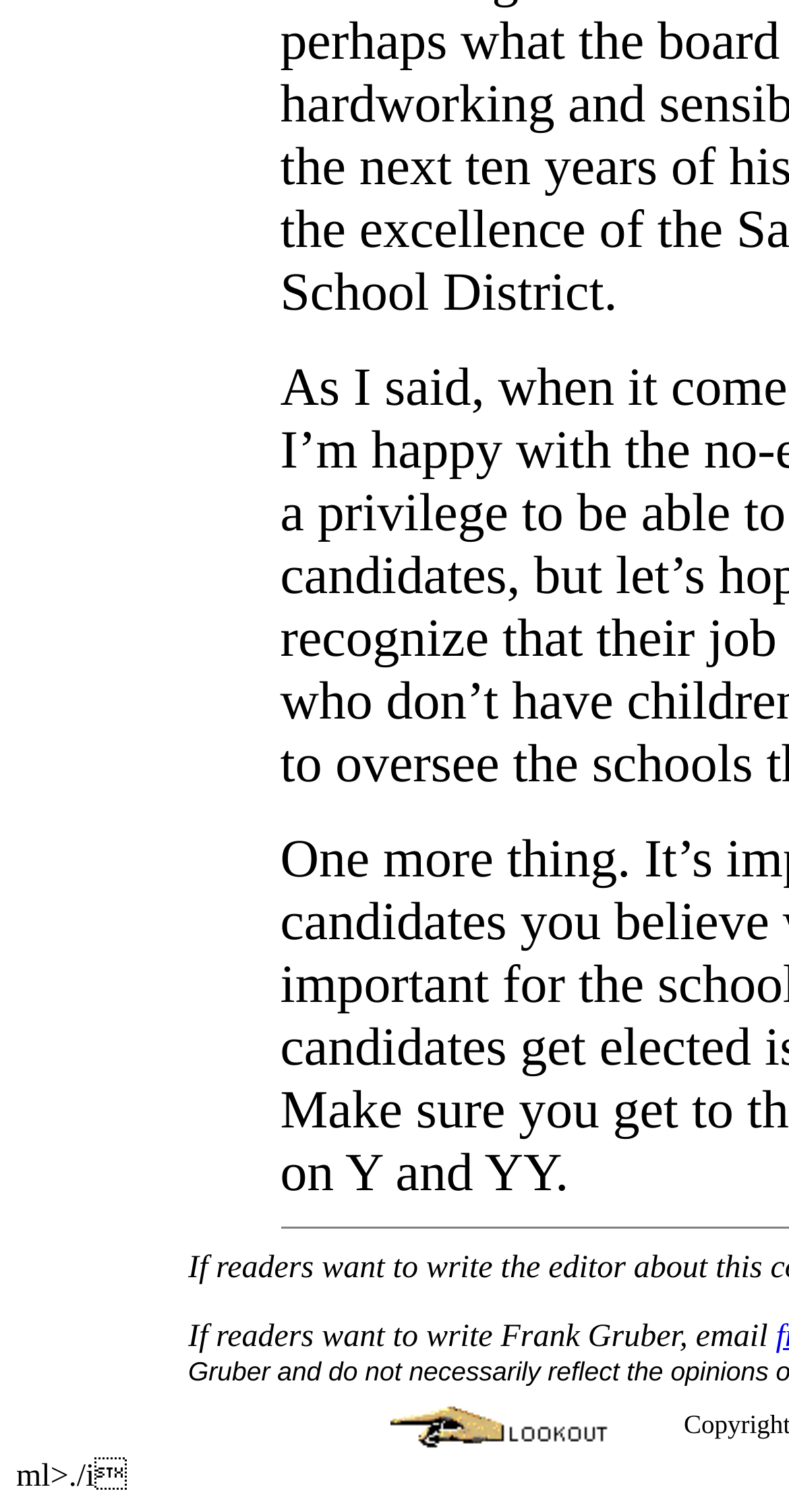Using the description: "alt="Lookout Logo footer image"", determine the UI element's bounding box coordinates. Ensure the coordinates are in the format of four float numbers between 0 and 1, i.e., [left, top, right, bottom].

[0.495, 0.942, 0.79, 0.965]